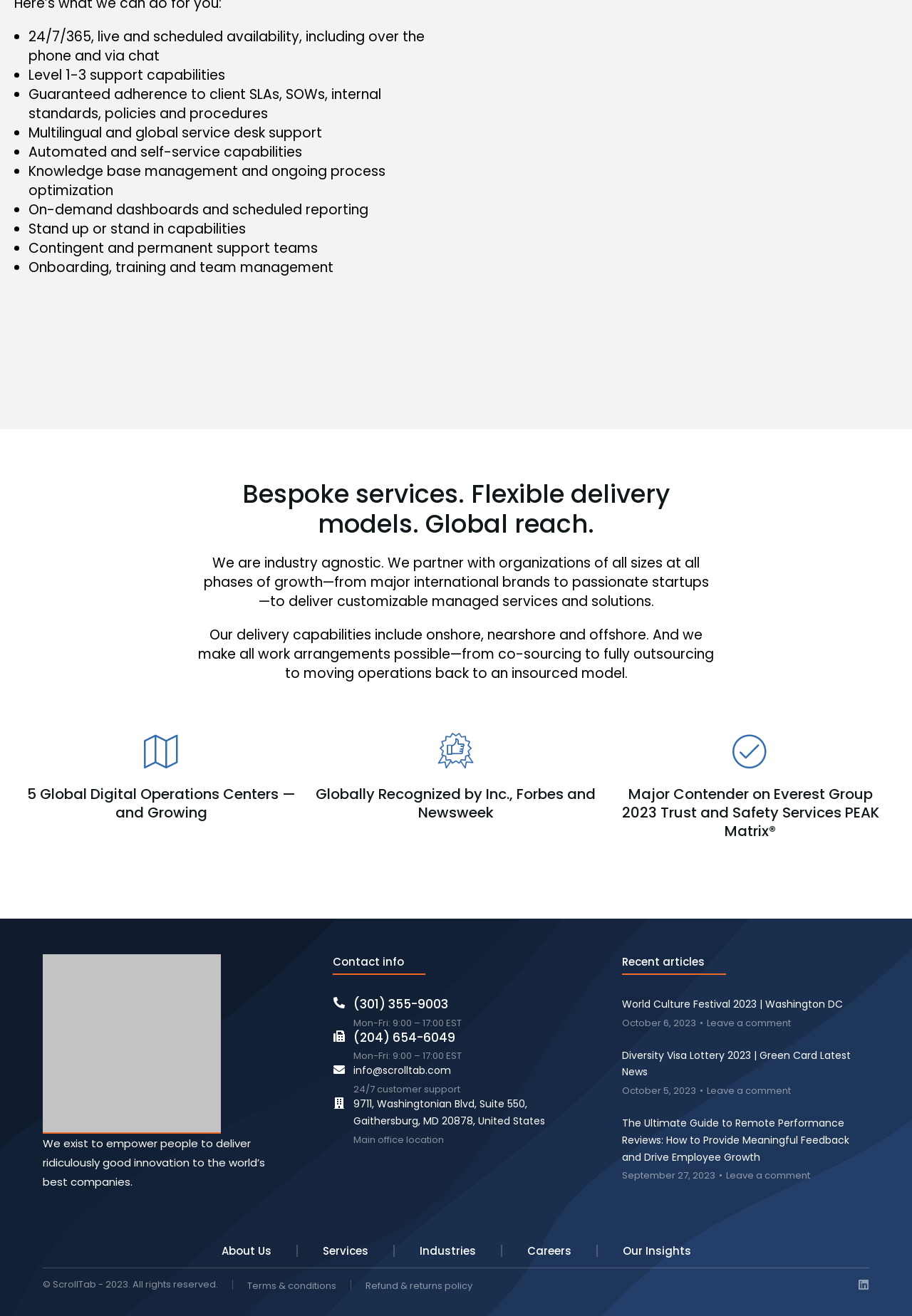What is the topic of the first recent article?
Refer to the image and give a detailed response to the question.

The topic of the first recent article is mentioned in the heading 'World Culture Festival 2023 | Washington DC' which is located in the recent articles section at the bottom of the webpage.